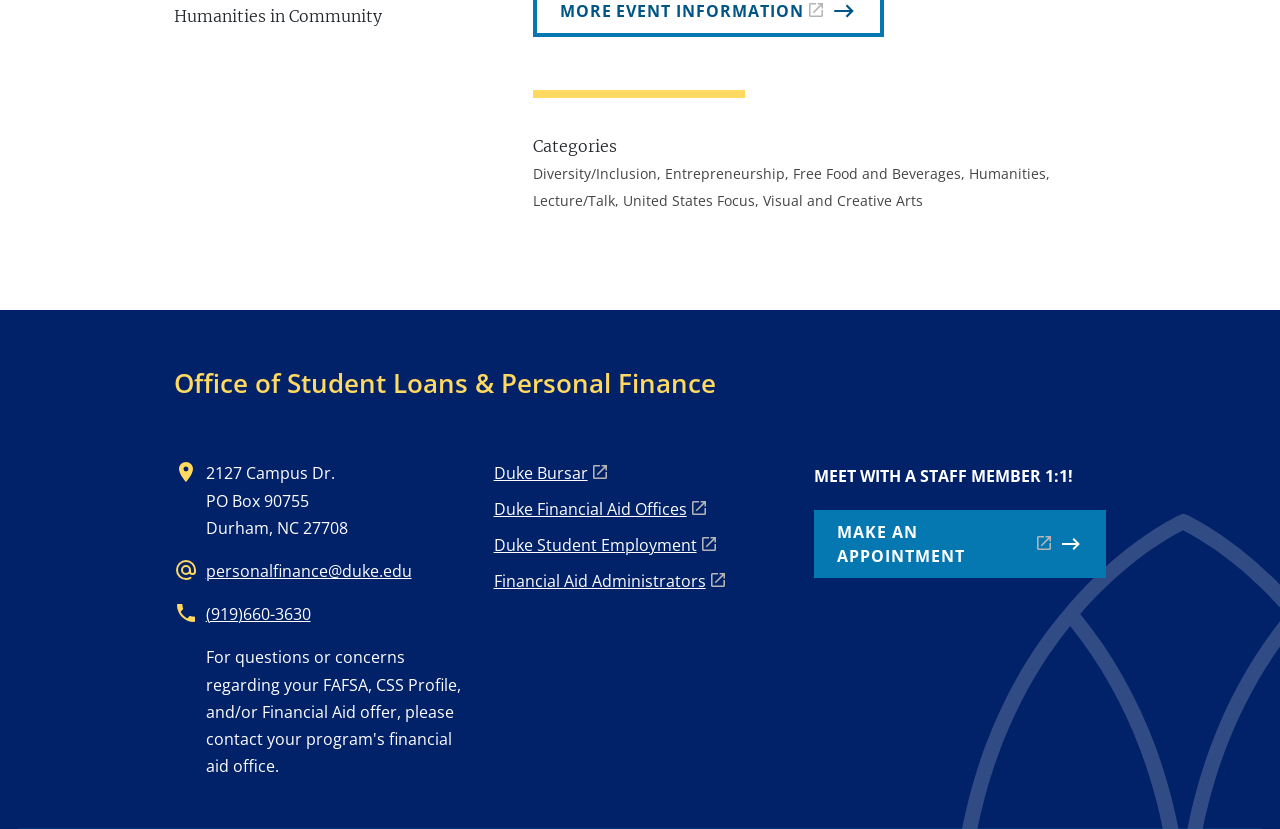Given the description: "Become a Sponsor", determine the bounding box coordinates of the UI element. The coordinates should be formatted as four float numbers between 0 and 1, [left, top, right, bottom].

None